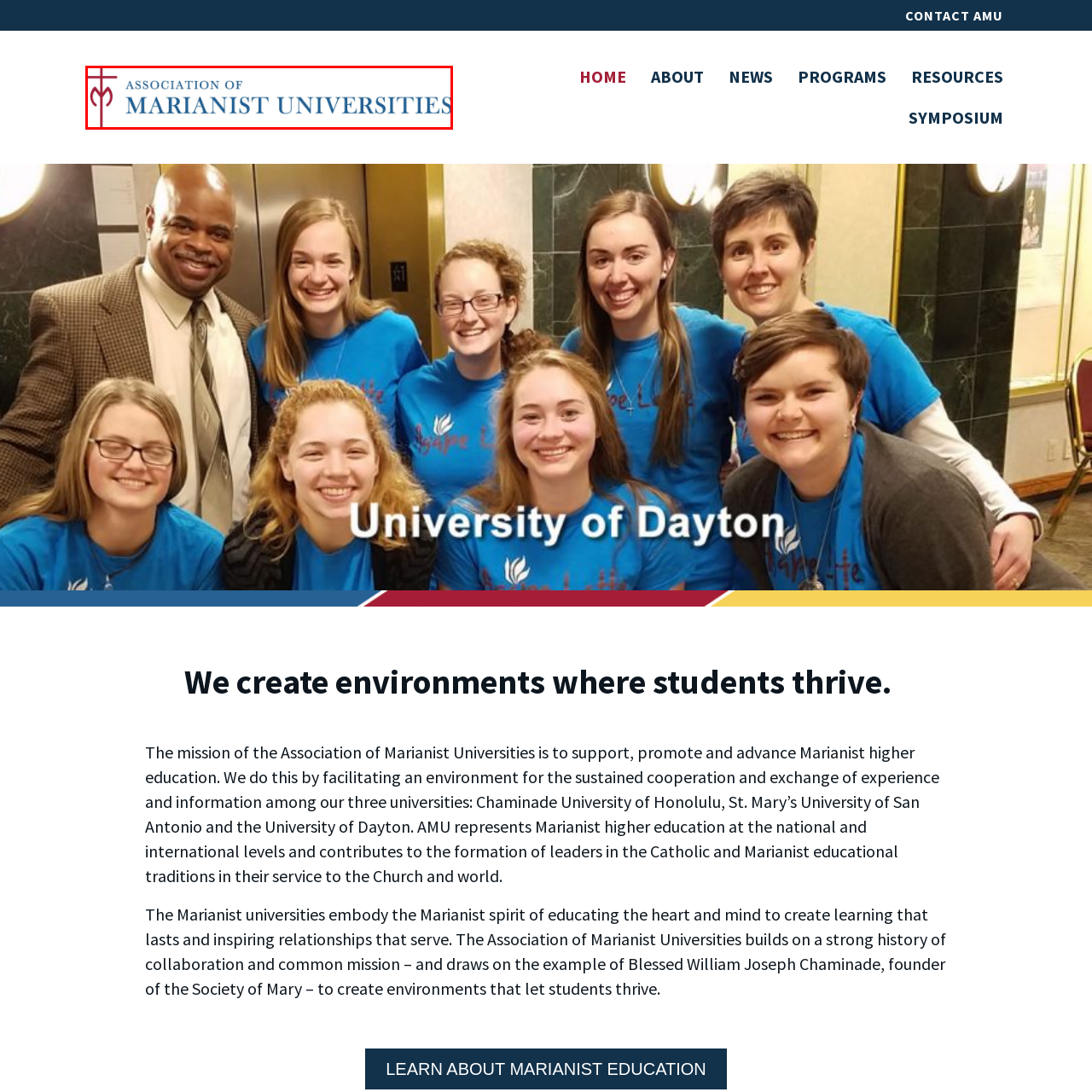Check the area bordered by the red box and provide a single word or phrase as the answer to the question: What symbol is featured in the logo?

Cross